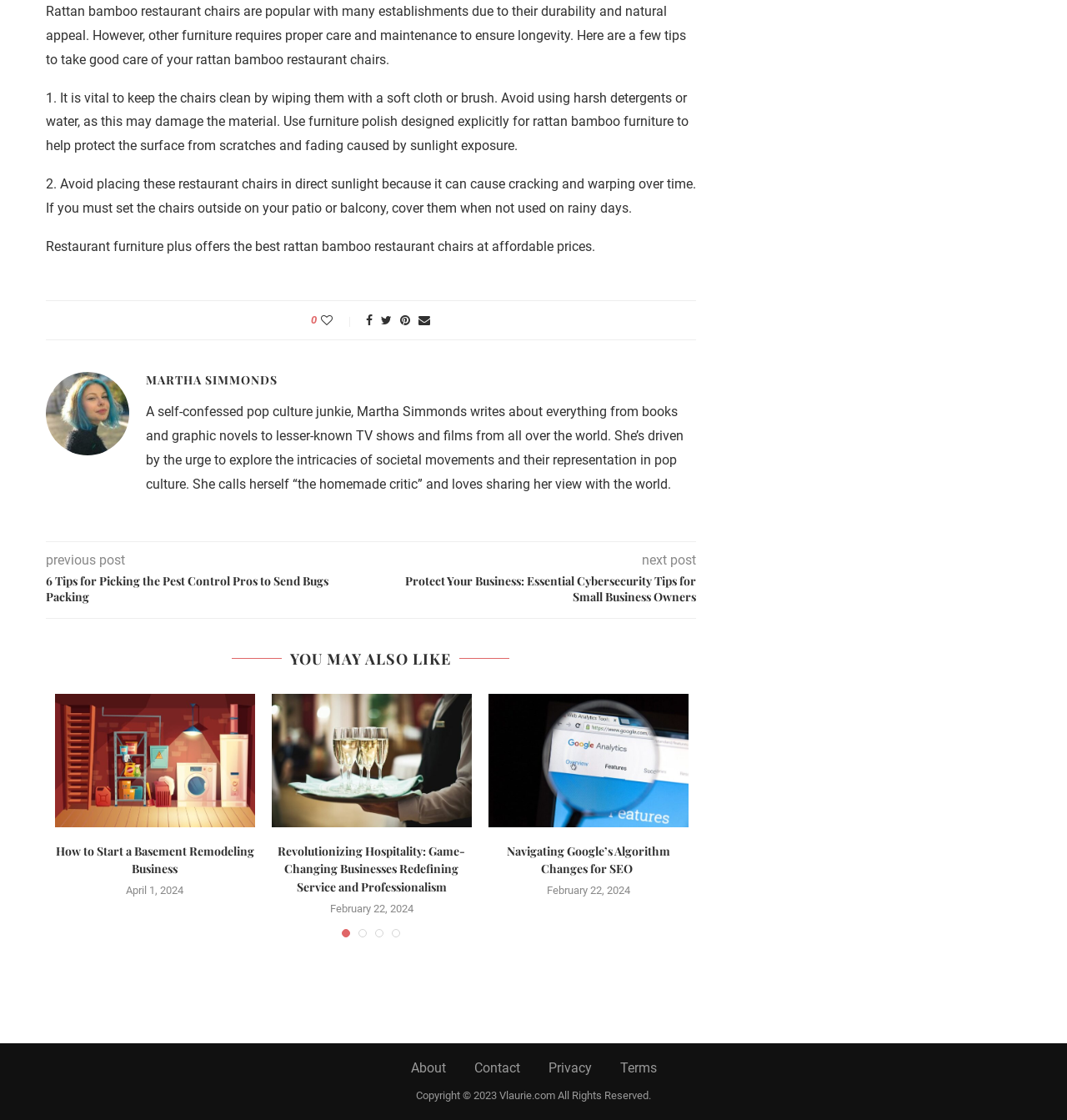What is the importance of keeping rattan bamboo chairs clean?
Use the image to give a comprehensive and detailed response to the question.

According to the webpage, it is vital to keep the chairs clean by wiping them with a soft cloth or brush to prevent damage from harsh detergents or water, which can damage the material.